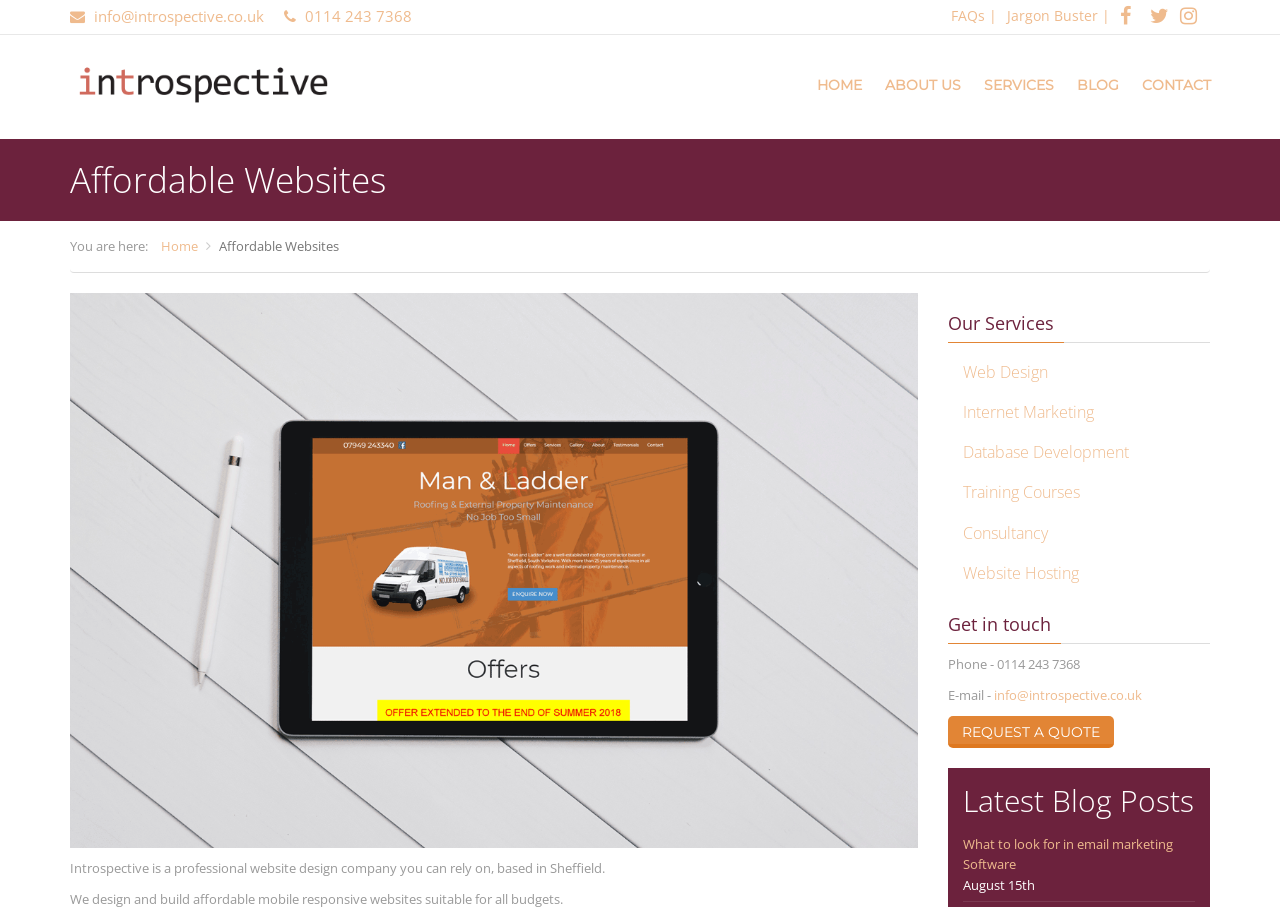Provide the bounding box coordinates of the area you need to click to execute the following instruction: "Click on the 'FAQs' link".

[0.743, 0.007, 0.77, 0.028]